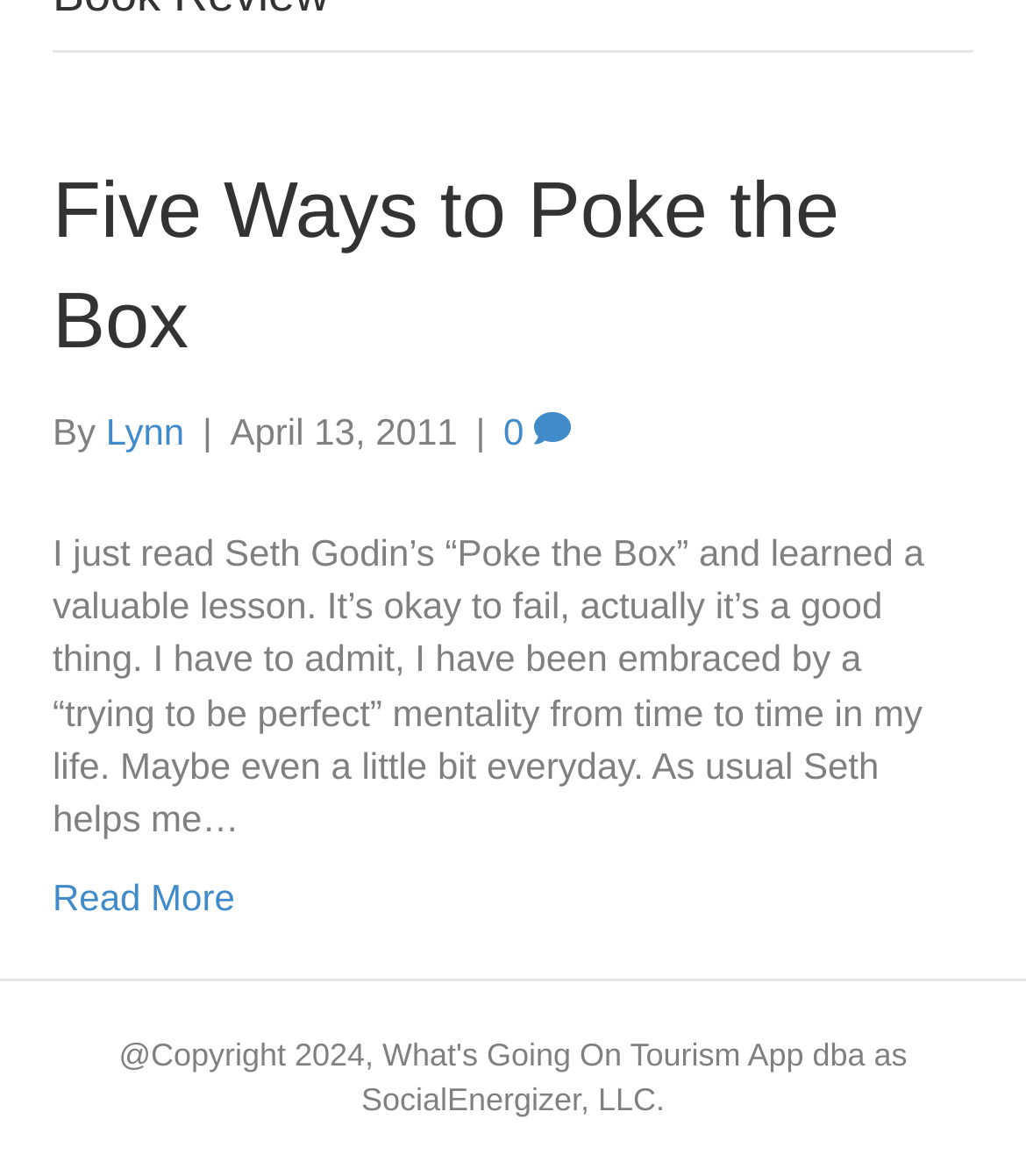Please determine the bounding box coordinates, formatted as (top-left x, top-left y, bottom-right x, bottom-right y), with all values as floating point numbers between 0 and 1. Identify the bounding box of the region described as: Lynn

[0.103, 0.35, 0.18, 0.386]